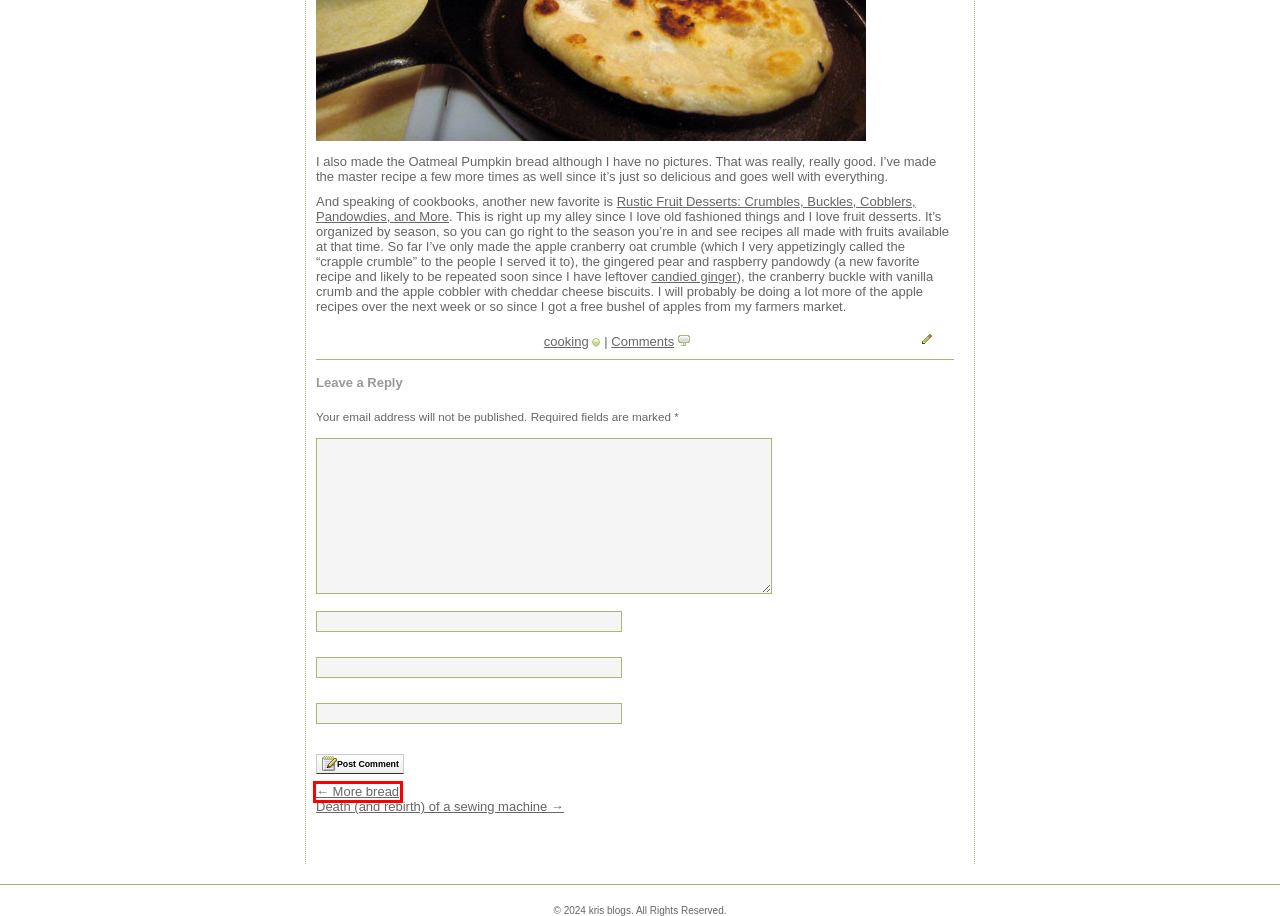Examine the screenshot of a webpage with a red bounding box around an element. Then, select the webpage description that best represents the new page after clicking the highlighted element. Here are the descriptions:
A. More bread  |  kris blogs
B. kris blogs
C. October  |  2010  |  kris blogs
D. random  |  kris blogs
E. books  |  kris blogs
F. travel  |  kris blogs
G. Death (and rebirth) of a sewing machine  |  kris blogs
H. outdoors  |  kris blogs

A